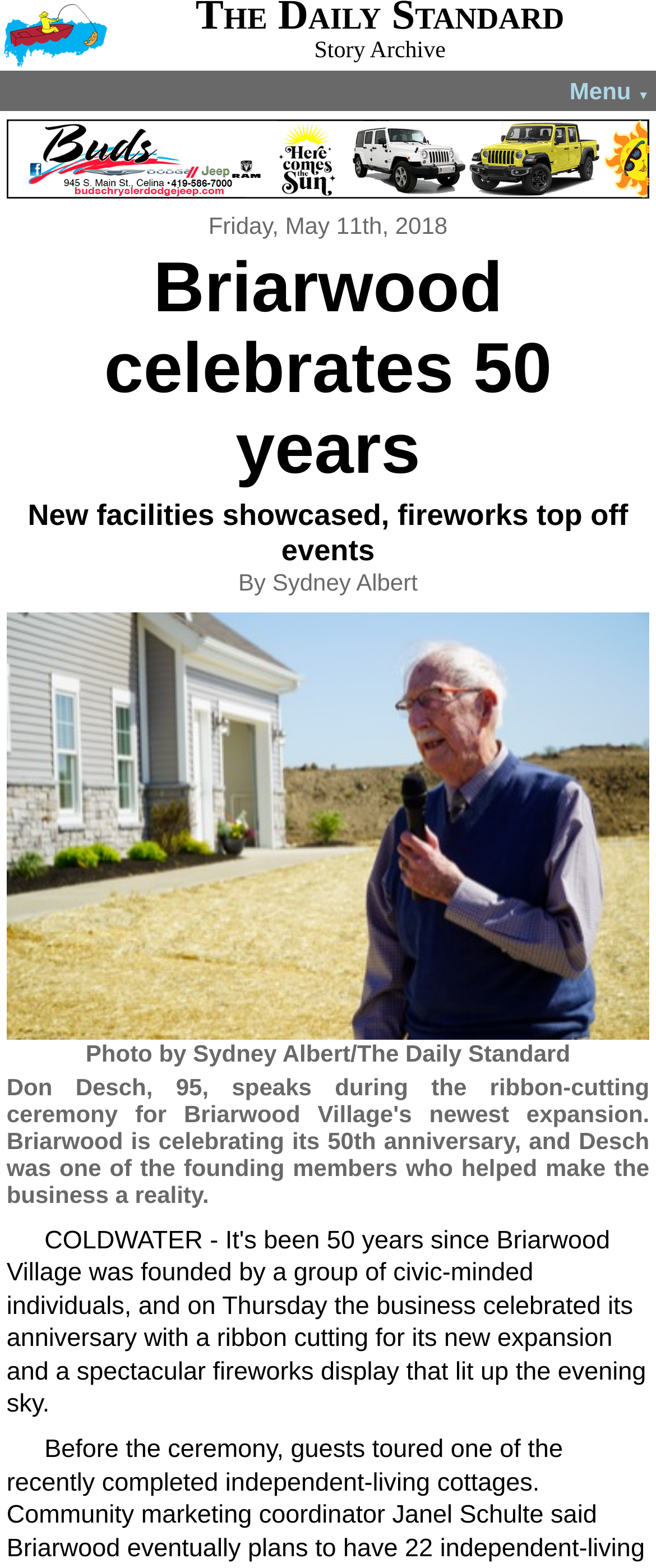Locate the bounding box coordinates for the element described below: "UC Open Access Policy". The coordinates must be four float values between 0 and 1, formatted as [left, top, right, bottom].

None